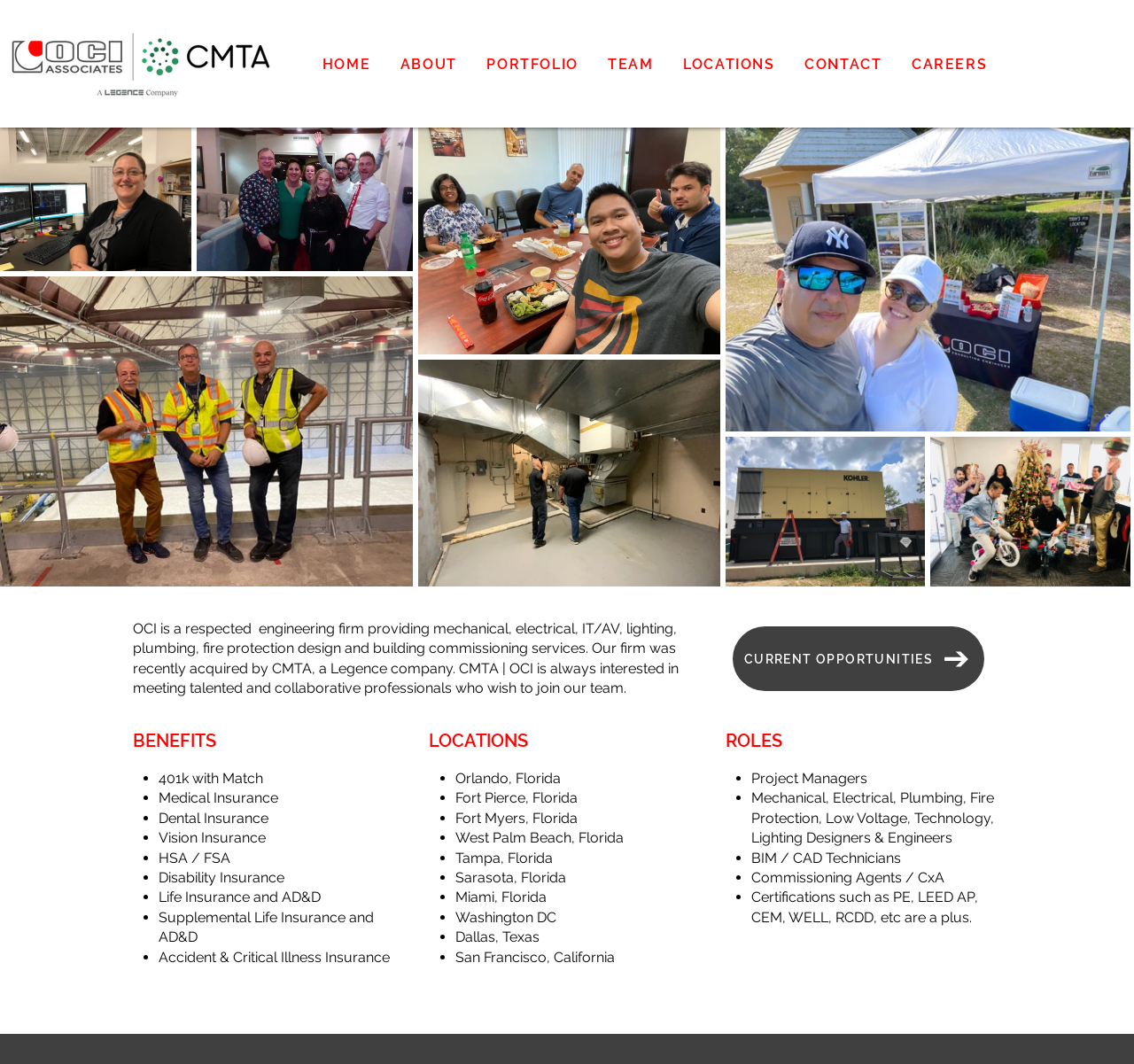Highlight the bounding box of the UI element that corresponds to this description: "HOME".

[0.273, 0.046, 0.337, 0.075]